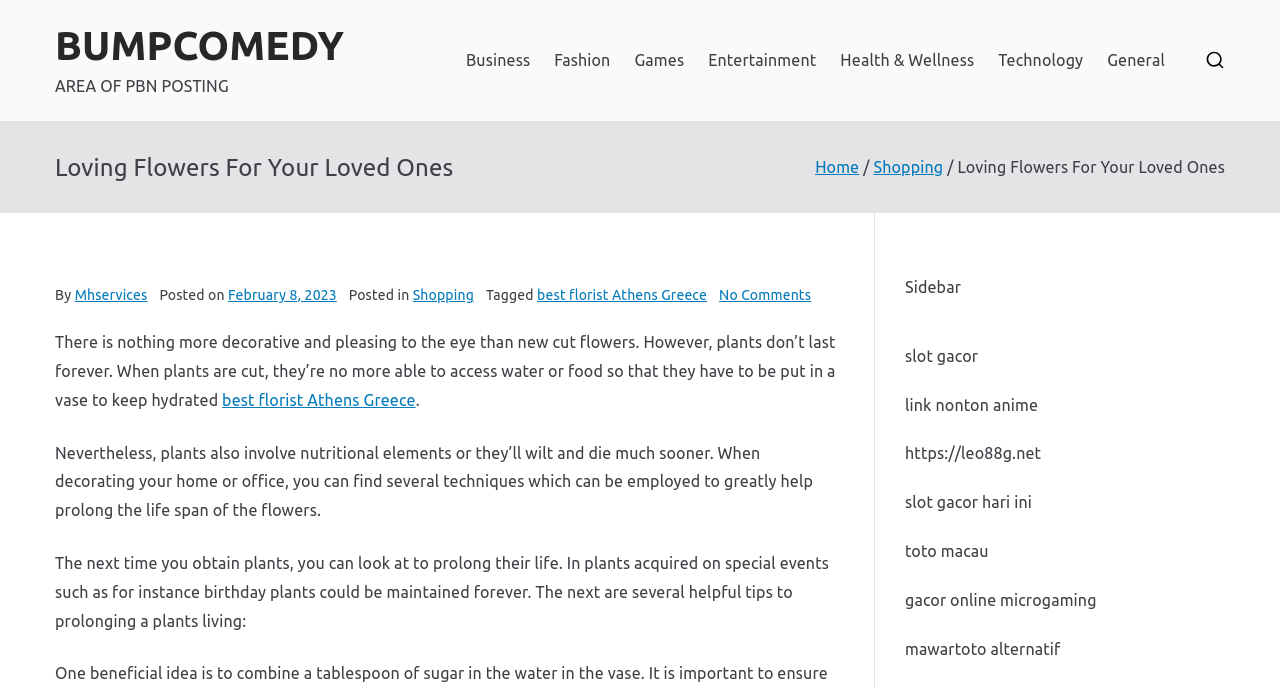Locate the bounding box coordinates of the clickable area to execute the instruction: "Go to the services page". Provide the coordinates as four float numbers between 0 and 1, represented as [left, top, right, bottom].

None